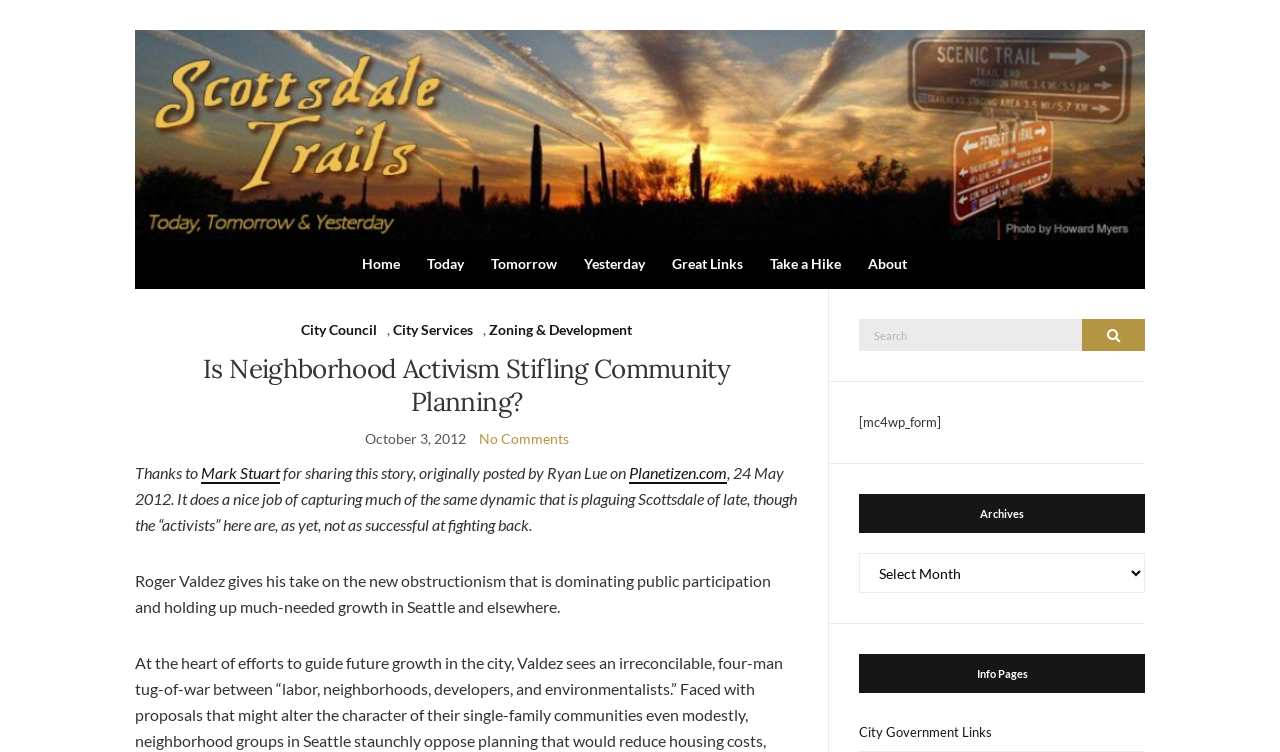Articulate a complete and detailed caption of the webpage elements.

The webpage appears to be a blog post titled "Is Neighborhood Activism Stifling Community Planning?" from Scottsdale Trails. At the top, there is a logo image and a link to "Scottsdale Trails" on the left, and a navigation menu with links to "Home", "Today", "Tomorrow", "Yesterday", "Great Links", "Take a Hike", and "About" on the right.

Below the navigation menu, there is a section with links to subcategories under "About", including "City Council", "City Services", and "Zoning & Development". The main content of the blog post starts with a heading that matches the title, followed by a timestamp indicating the post was published on October 3, 2012. There is also a link to "No Comments" and a mention of the original author, Mark Stuart, and the source, Planetizen.com.

The blog post itself appears to discuss the impact of neighborhood activism on community planning, with a quote from Roger Valdez about the obstructionism in public participation and its effects on growth in Seattle and elsewhere.

On the right side of the page, there is a search bar with a label "Search for:" and a button with a magnifying glass icon. Below the search bar, there is a section with a heading "Archives" and a combobox to select archives. Further down, there is another heading "Info Pages".